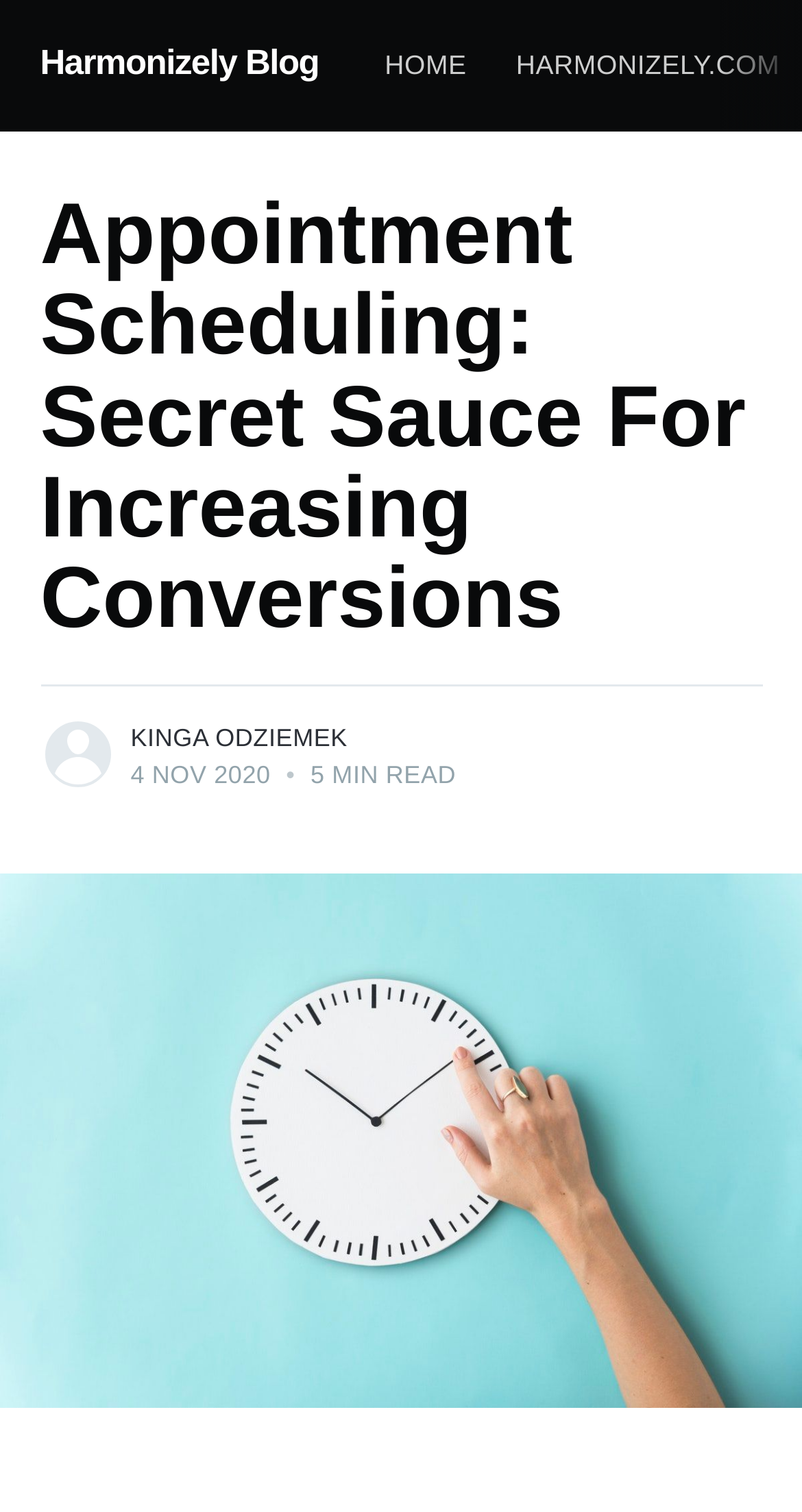Based on the element description Home, identify the bounding box coordinates for the UI element. The coordinates should be in the format (top-left x, top-left y, bottom-right x, bottom-right y) and within the 0 to 1 range.

[0.449, 0.014, 0.613, 0.074]